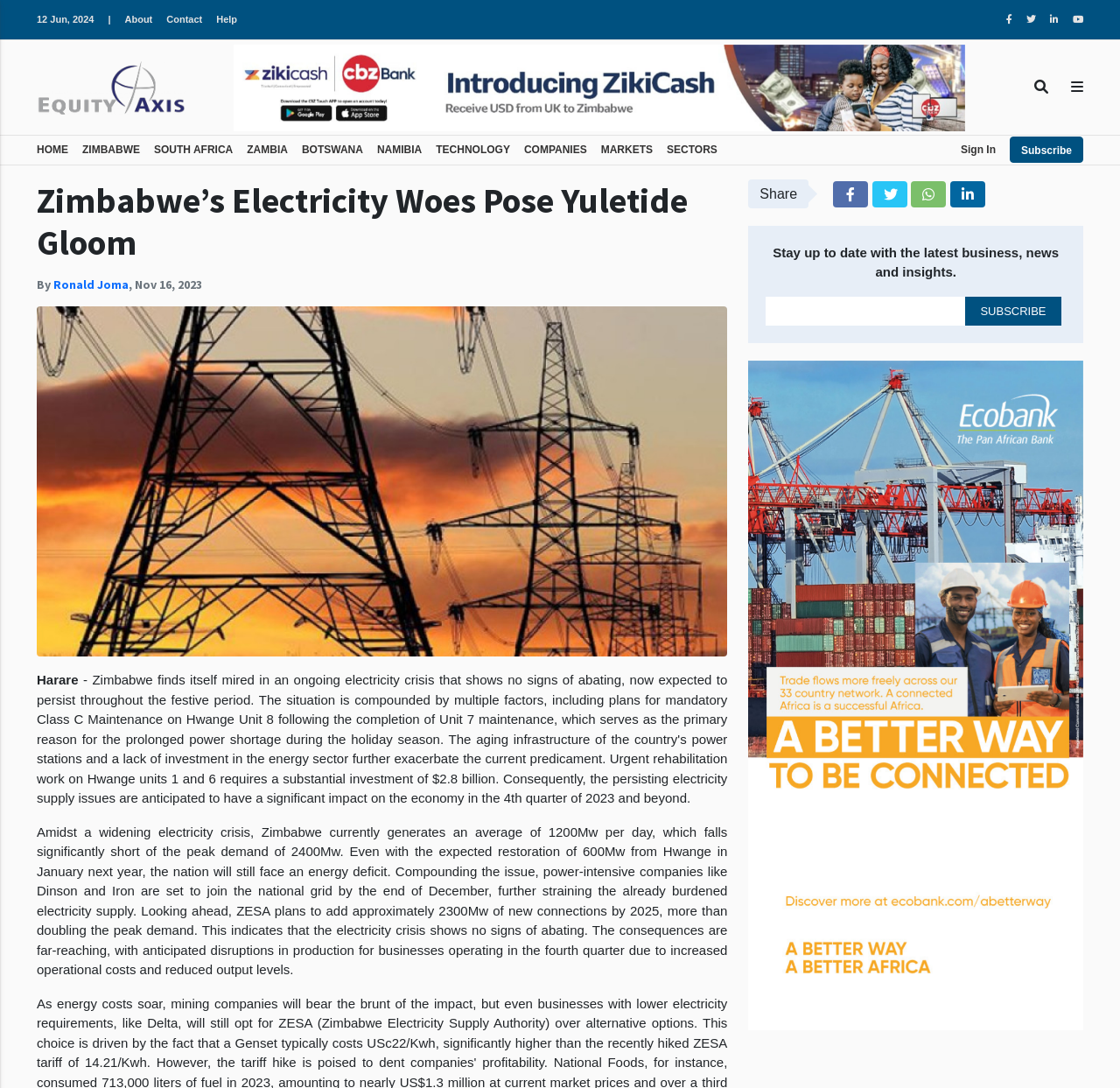Create a detailed summary of the webpage's content and design.

This webpage appears to be a news article about Zimbabwe's electricity crisis. At the top, there is a navigation bar with several links, including "12 Jun, 2024", "About", "Contact", "Help", and social media icons. Below the navigation bar, there is a logo of "Equity Axis Sqaure" on the left, and a heading that reads "Zimbabwe’s Electricity Woes Pose Yuletide Gloom" on the right.

Underneath the heading, there is a subheading that reads "By Ronald Joma, Nov 16, 2023", with a link to the author's name. The main article begins with a paragraph that describes the electricity crisis in Zimbabwe, stating that the country generates an average of 1200Mw per day, which falls short of the peak demand of 2400Mw.

On the right side of the article, there are several buttons for navigating to different sections of the website, including "HOME", "ZIMBABWE", "SOUTH AFRICA", "ZAMBIA", "BOTSWANA", "TECHNOLOGY", "COMPANIES", "MARKETS", and "SECTORS". There are also links to "Sign In" and "Subscribe" at the top right corner.

At the bottom of the article, there are social media sharing links and a call-to-action to "Stay up to date with the latest business, news and insights" with a textbox to enter an email address and a "SUBSCRIBE" button. There is also a large image that spans the width of the page, likely related to the article's content.